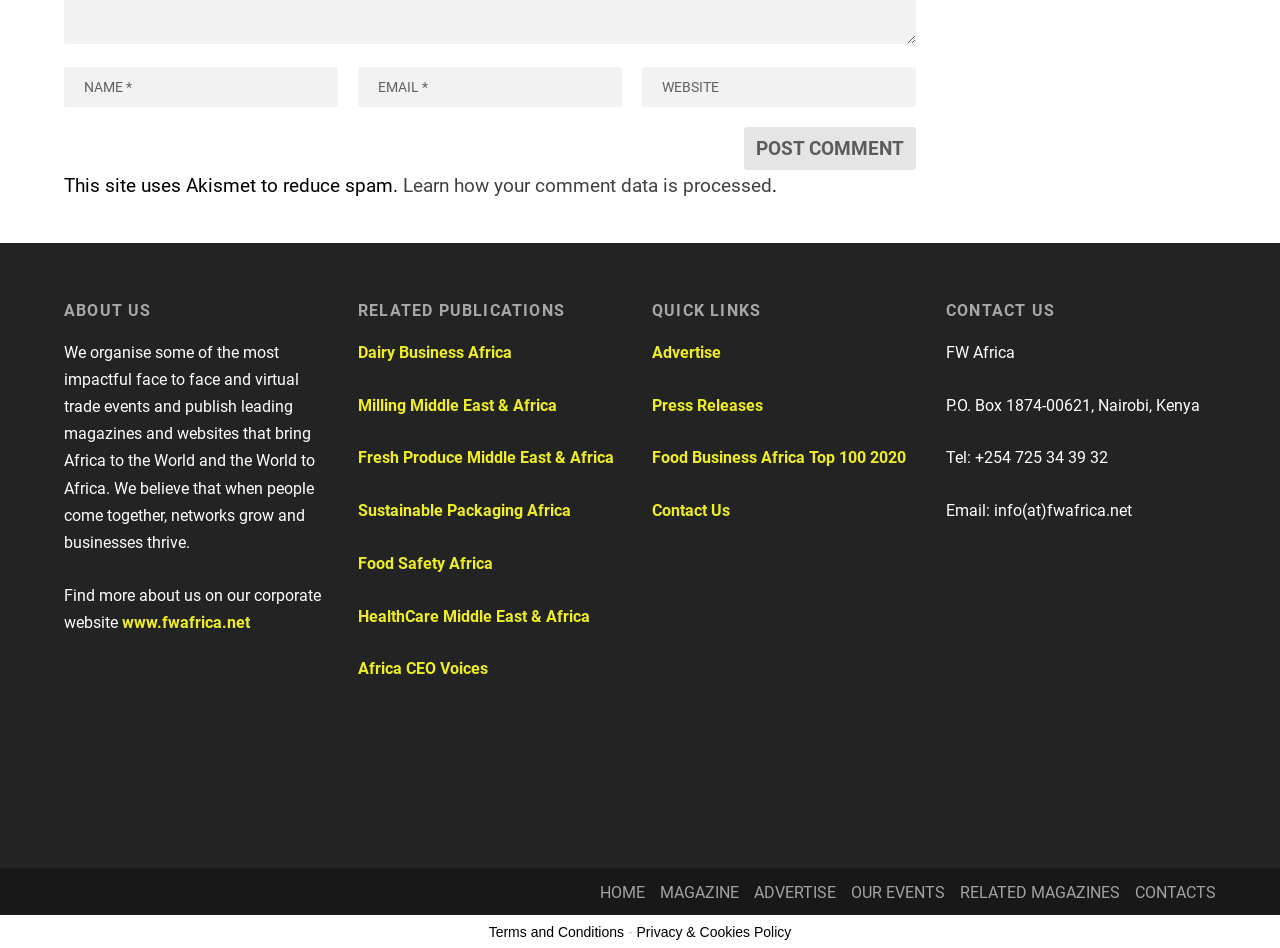What is the purpose of the comment section?
Please use the image to provide an in-depth answer to the question.

The comment section appears to be a form that allows users to post comments, with fields for name, email, and website. The 'Post Comment' button suggests that users can submit their comments after filling out the form.